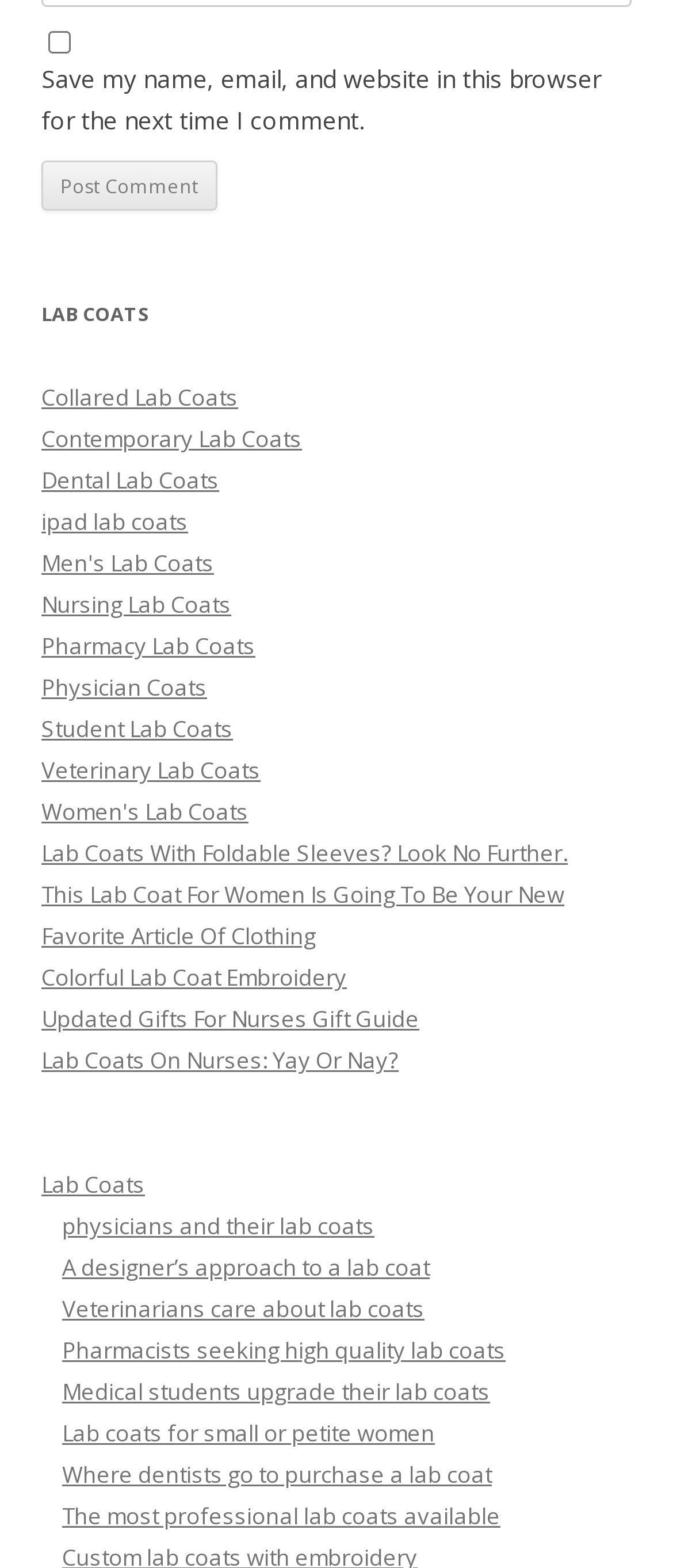Locate the bounding box of the UI element described in the following text: "Veterinary Lab Coats".

[0.062, 0.482, 0.387, 0.501]